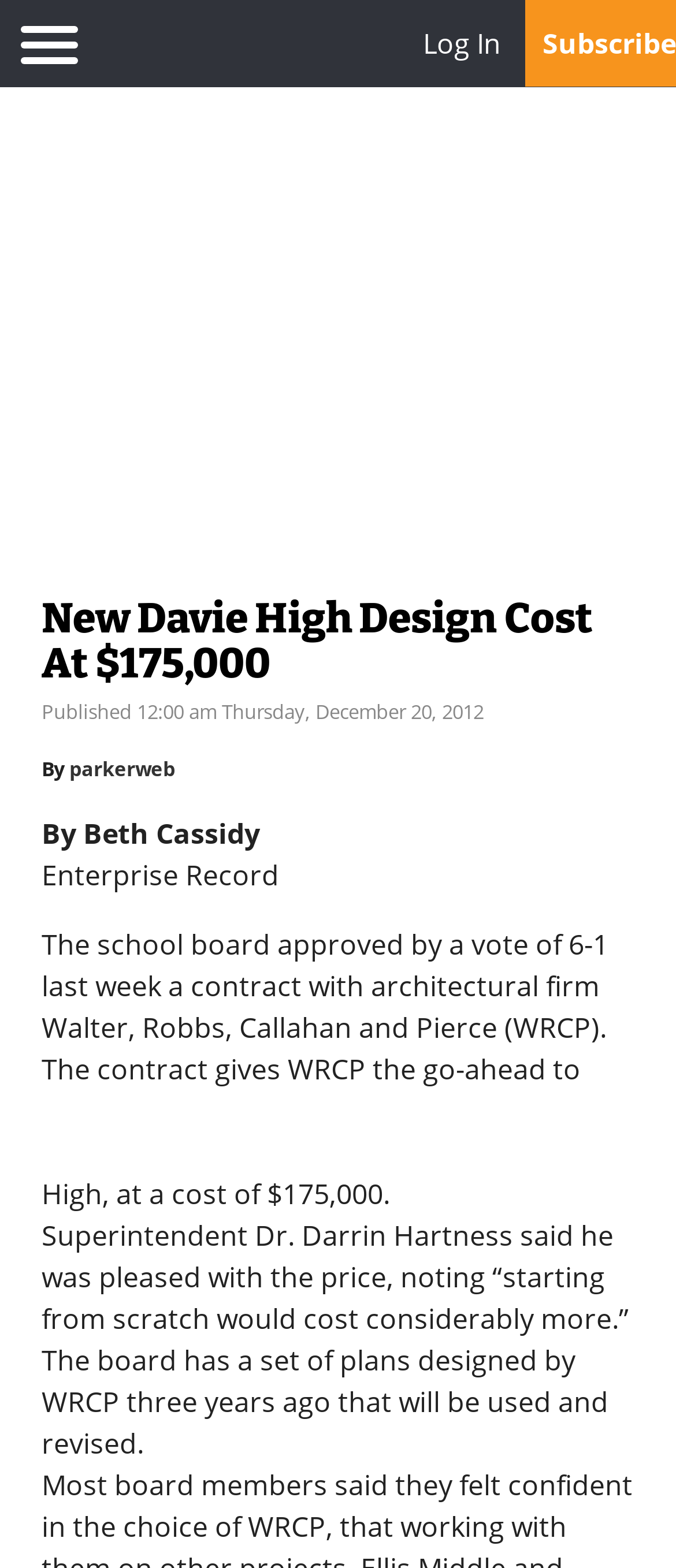Predict the bounding box of the UI element that fits this description: "parkerweb".

[0.103, 0.482, 0.259, 0.498]